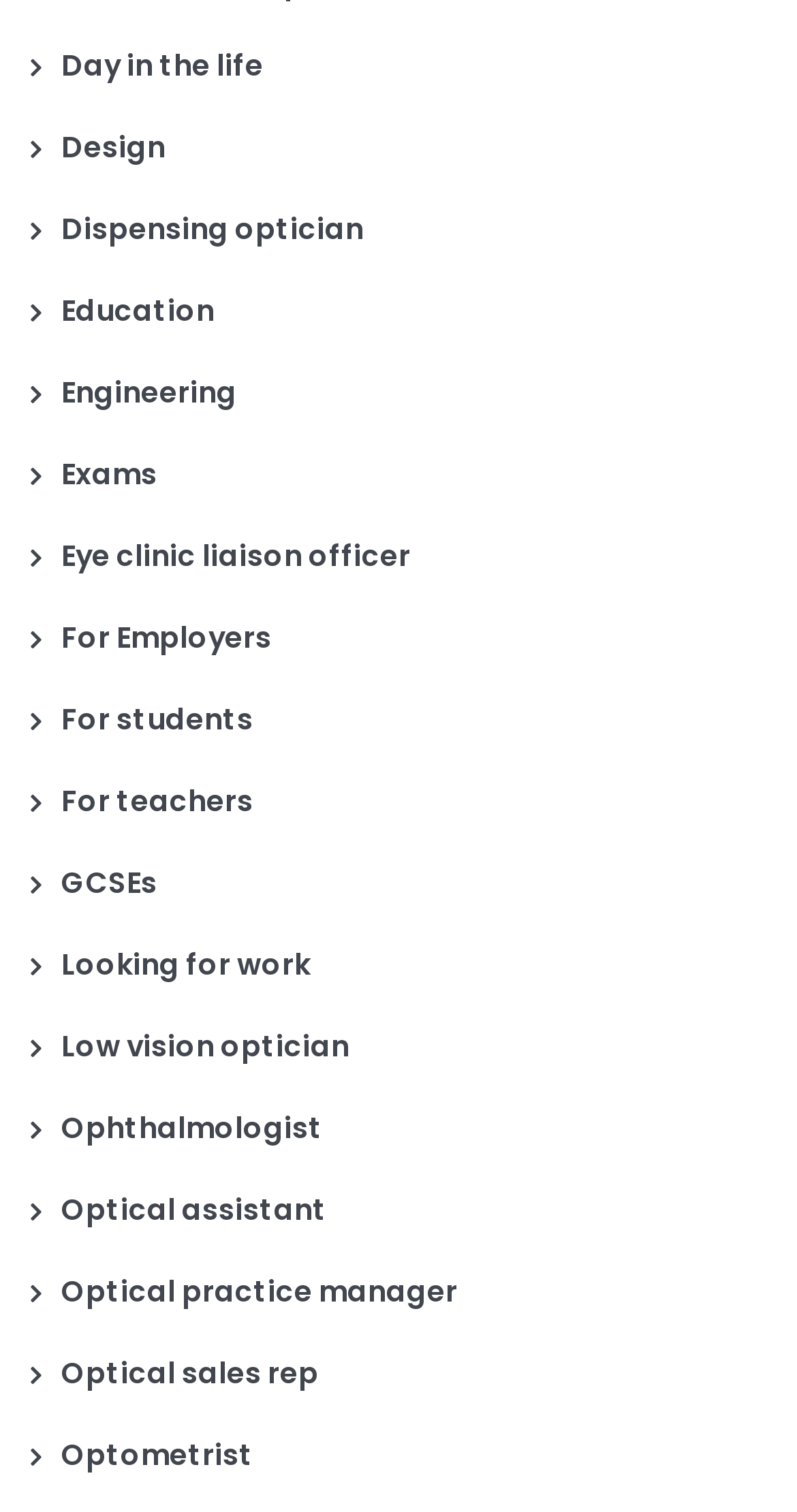Predict the bounding box coordinates for the UI element described as: "Looking for work". The coordinates should be four float numbers between 0 and 1, presented as [left, top, right, bottom].

[0.038, 0.624, 0.39, 0.651]